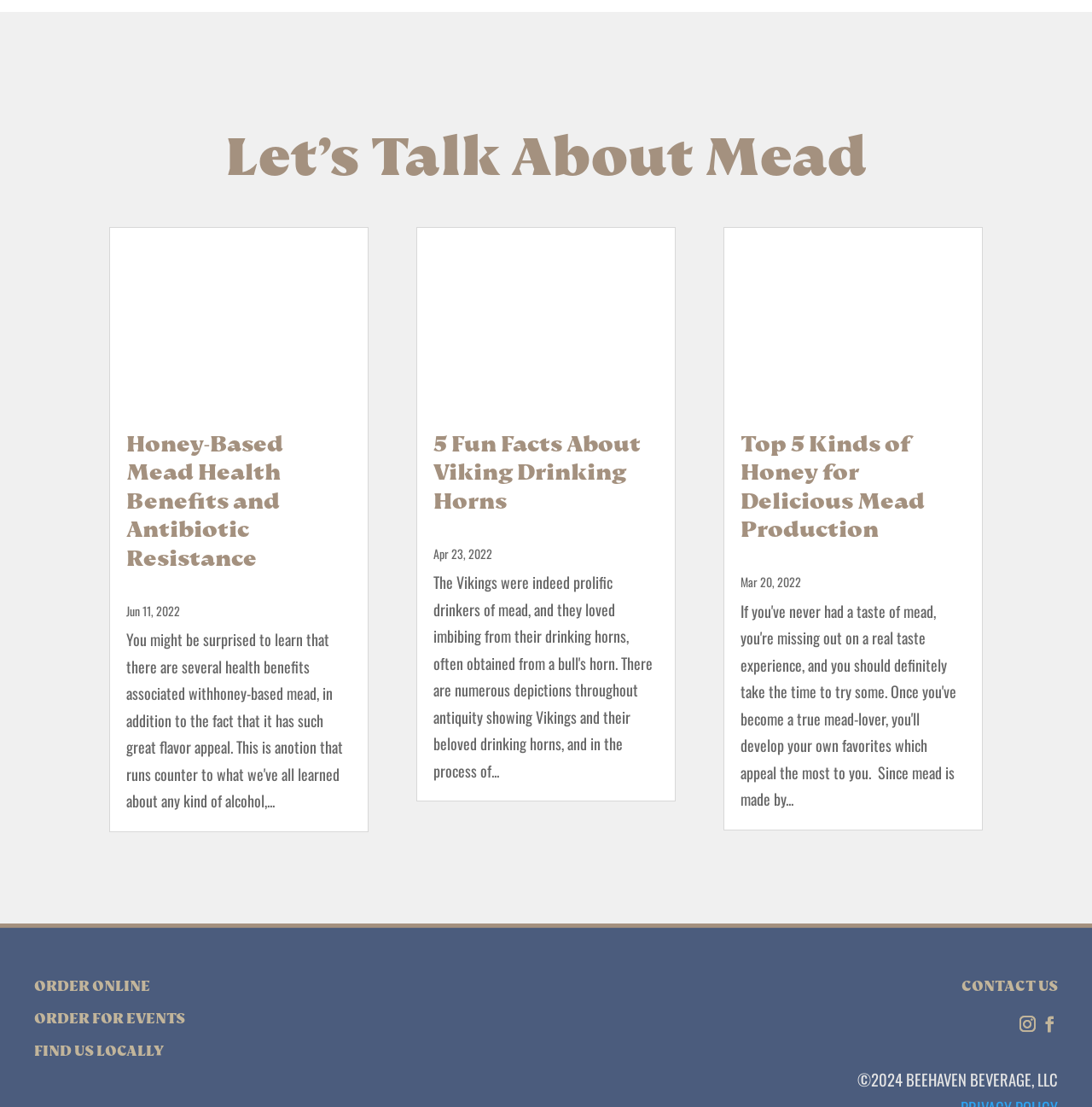Identify the bounding box coordinates of the region I need to click to complete this instruction: "Read the '5 Fun Facts About Viking Drinking Horns' article".

[0.381, 0.205, 0.619, 0.351]